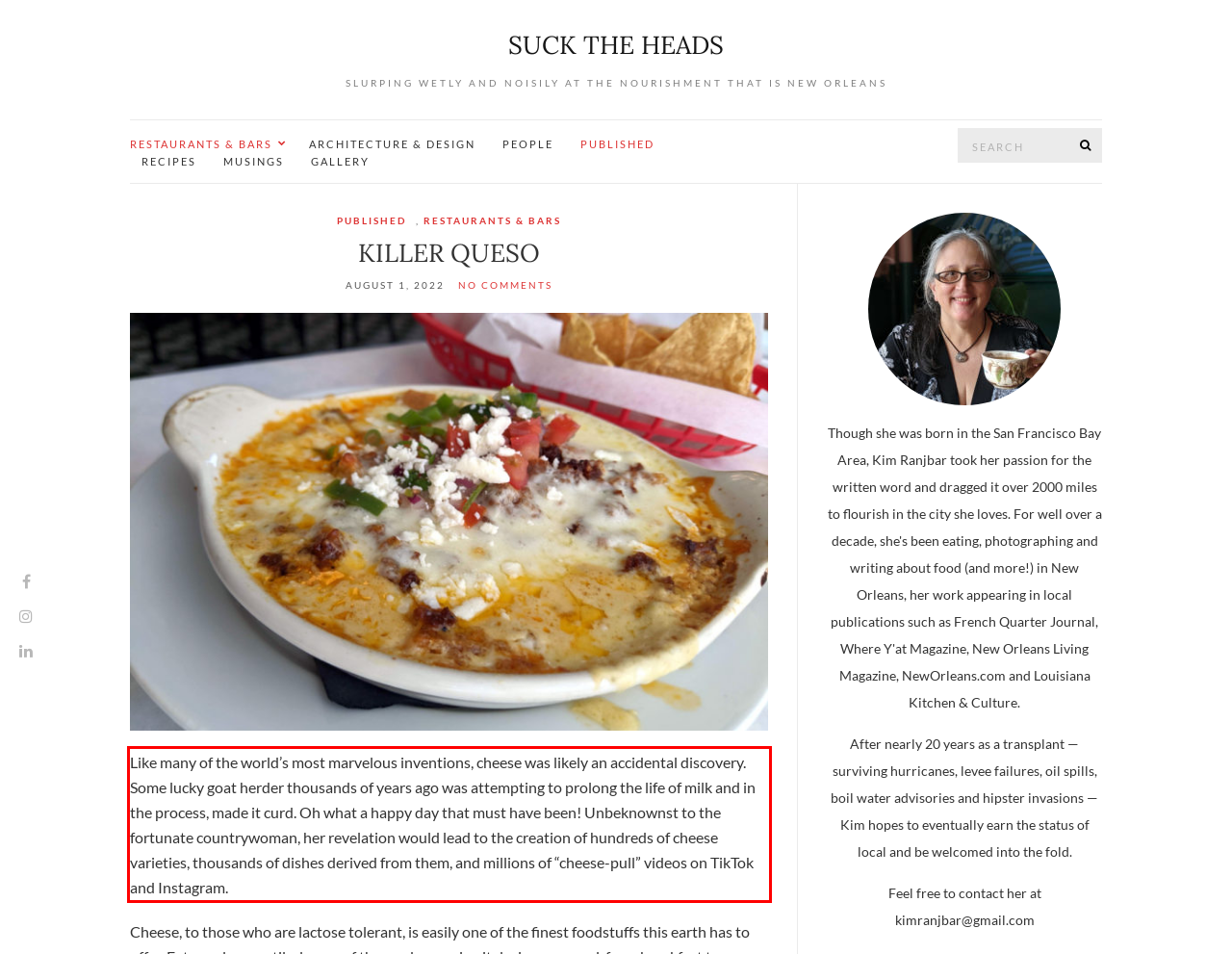Identify the text inside the red bounding box in the provided webpage screenshot and transcribe it.

Like many of the world’s most marvelous inventions, cheese was likely an accidental discovery. Some lucky goat herder thousands of years ago was attempting to prolong the life of milk and in the process, made it curd. Oh what a happy day that must have been! Unbeknownst to the fortunate countrywoman, her revelation would lead to the creation of hundreds of cheese varieties, thousands of dishes derived from them, and millions of “cheese-pull” videos on TikTok and Instagram.